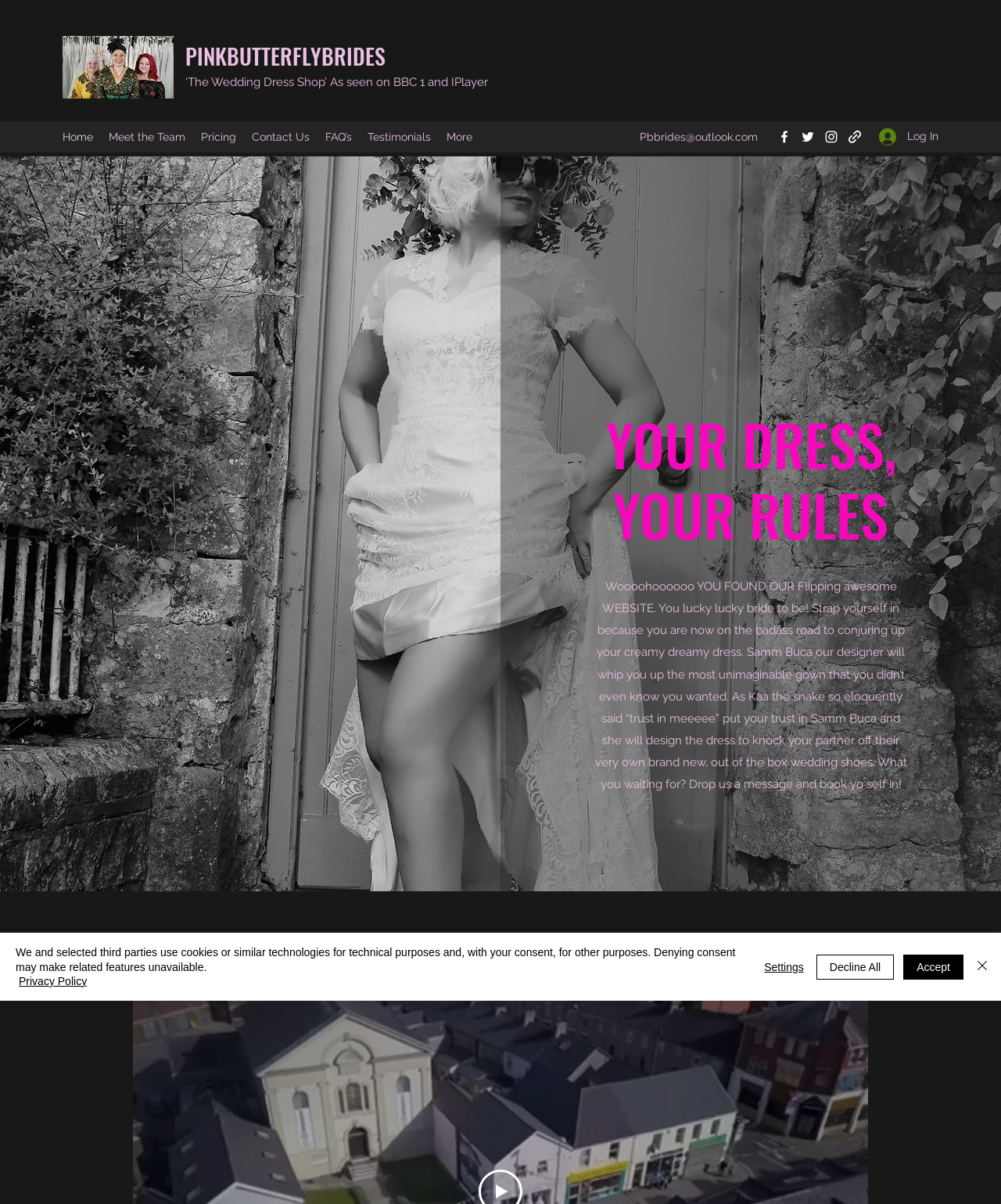What is the purpose of the website?
Please answer using one word or phrase, based on the screenshot.

To design wedding dresses